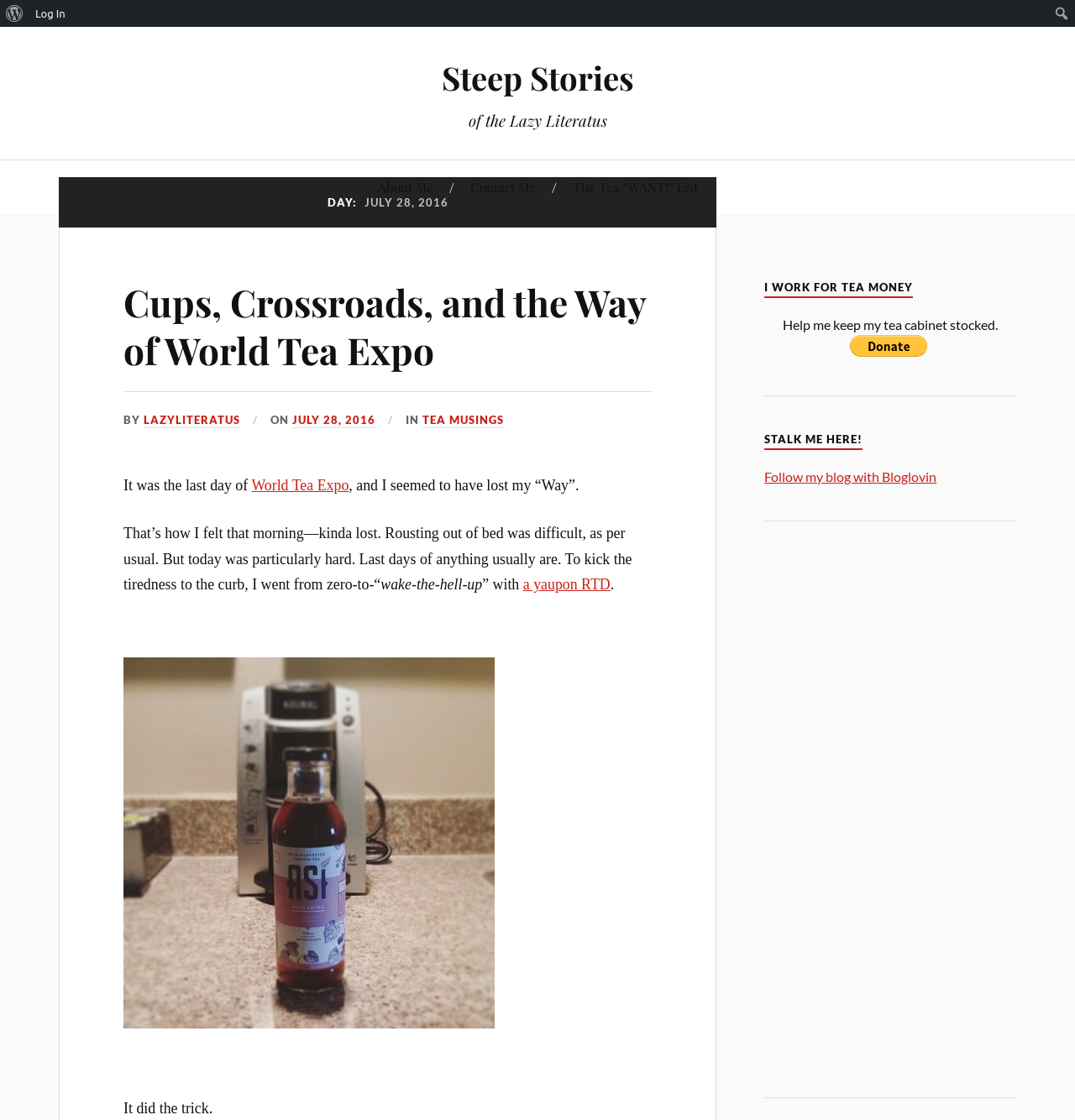Determine the bounding box coordinates for the UI element described. Format the coordinates as (top-left x, top-left y, bottom-right x, bottom-right y) and ensure all values are between 0 and 1. Element description: Follow my blog with Bloglovin

[0.711, 0.418, 0.871, 0.432]